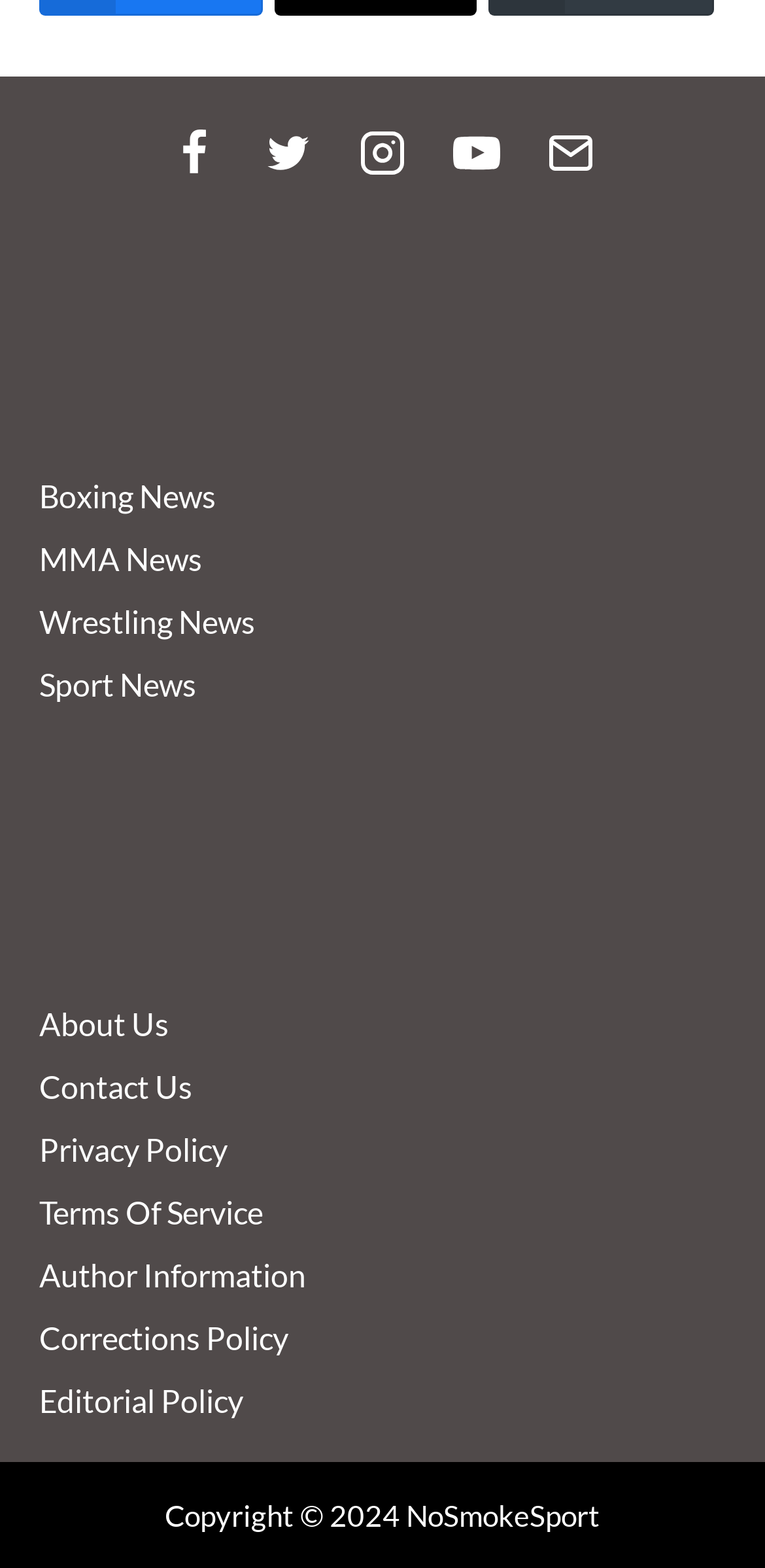What is the purpose of the 'About Us' link? Using the information from the screenshot, answer with a single word or phrase.

To provide information about the website